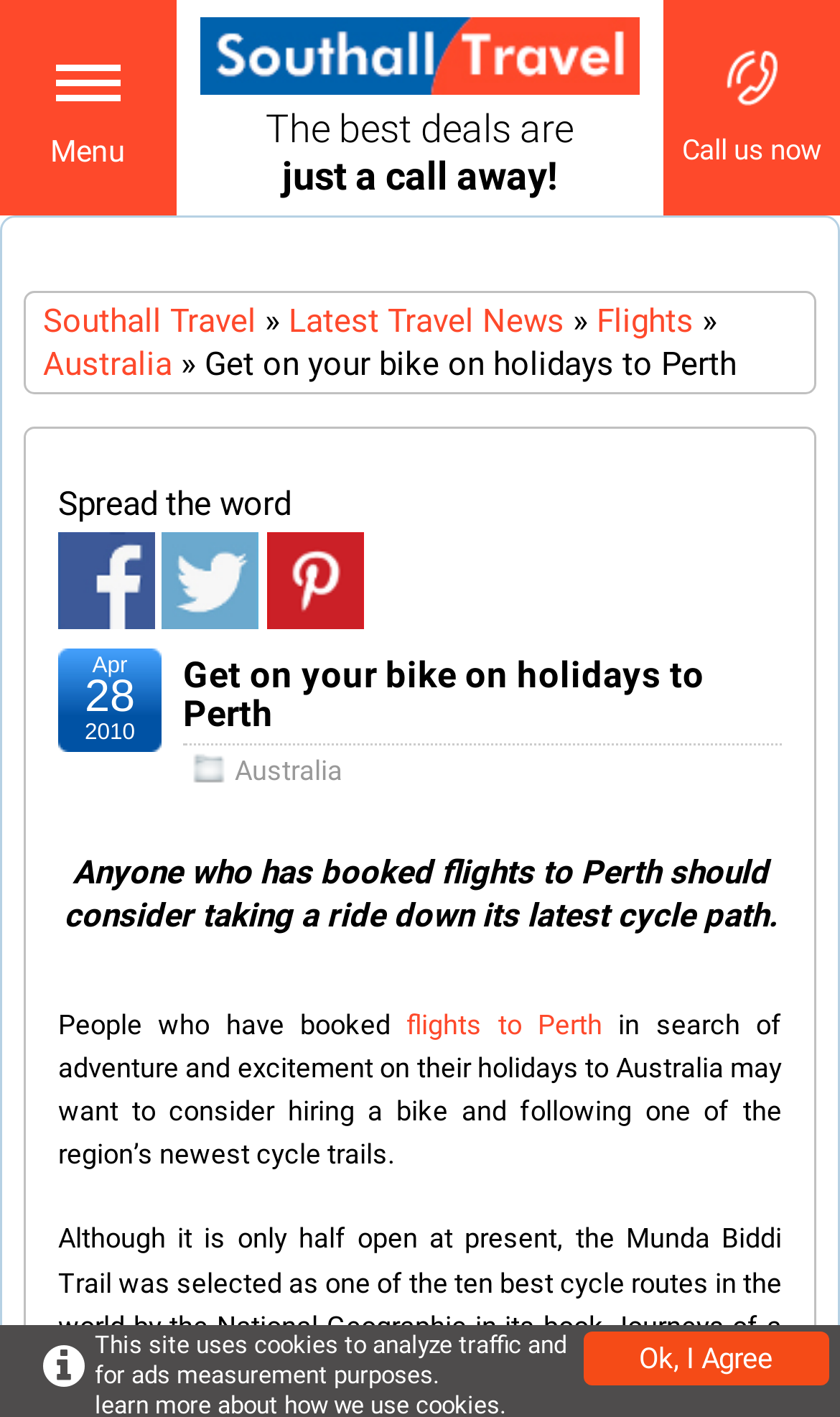Determine the bounding box for the HTML element described here: "Flights". The coordinates should be given as [left, top, right, bottom] with each number being a float between 0 and 1.

[0.71, 0.213, 0.826, 0.24]